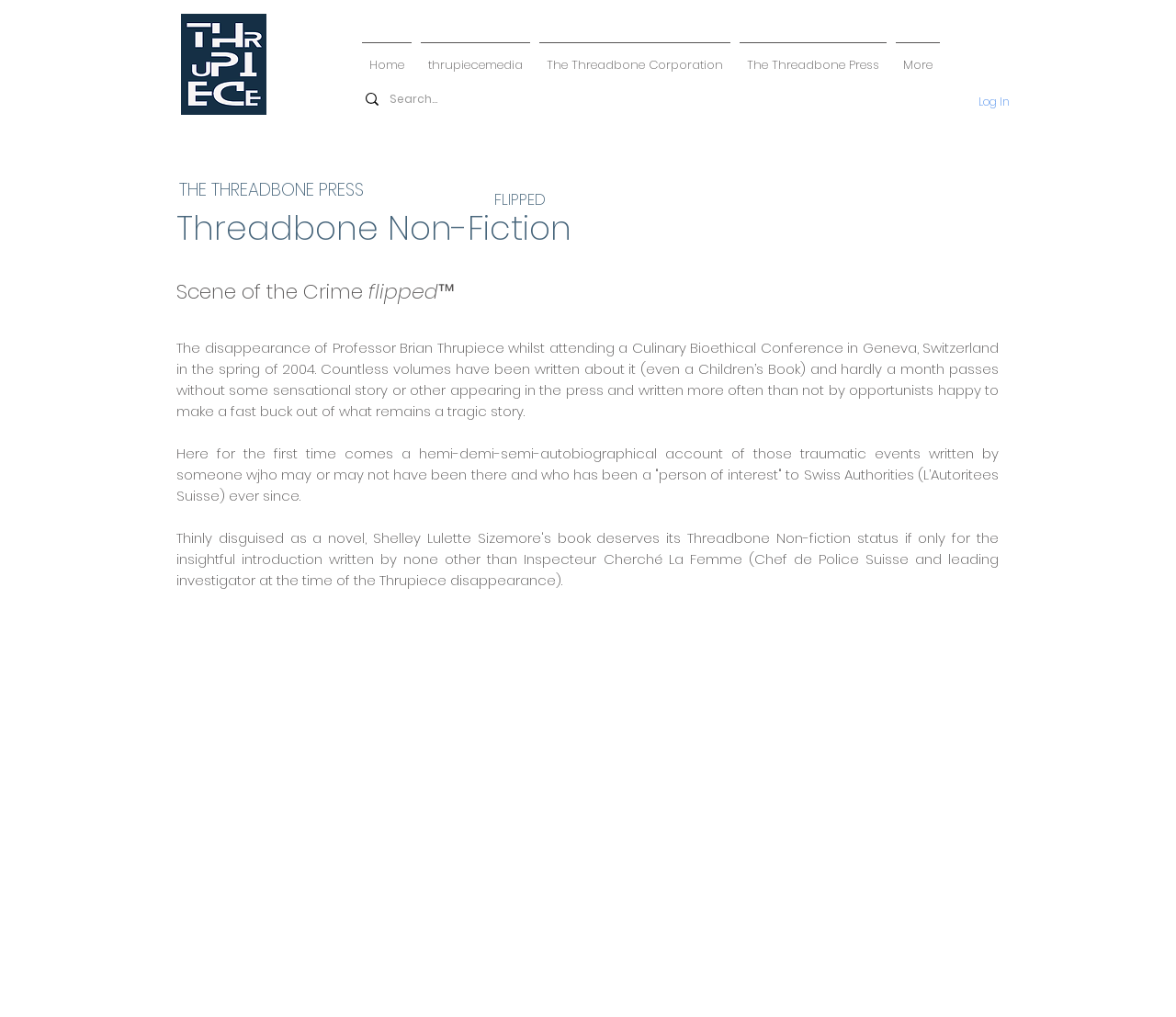Find the bounding box coordinates for the UI element that matches this description: "Legacy 4.0".

None